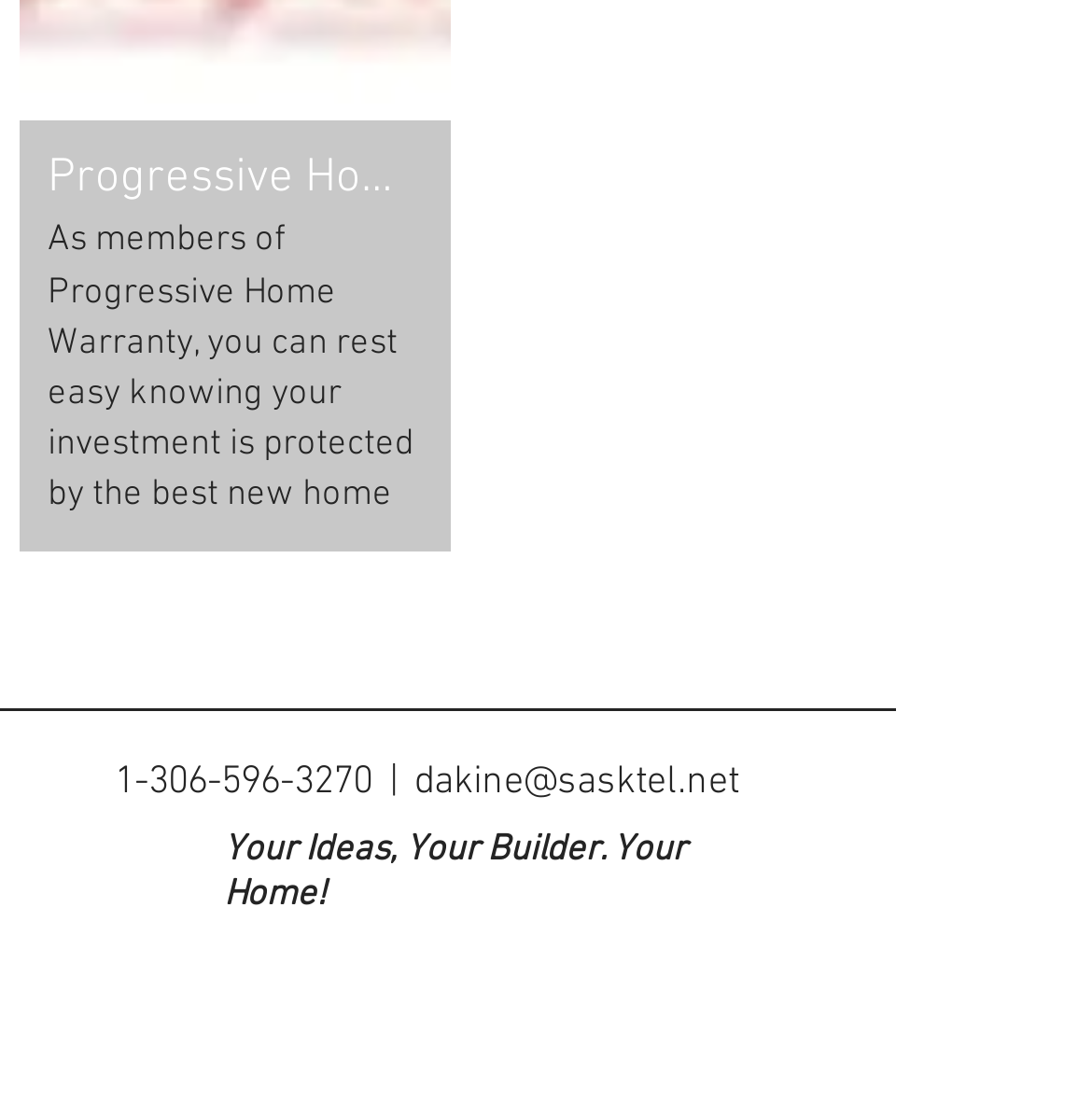What is the email address?
From the screenshot, supply a one-word or short-phrase answer.

dakine@sasktel.net